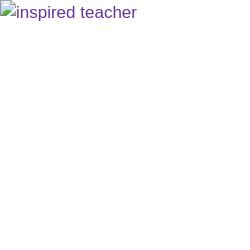Give a concise answer of one word or phrase to the question: 
Who are the target audience of the 'Mindful Families, Schools & Communities' conference?

Educators, parents, and caregivers